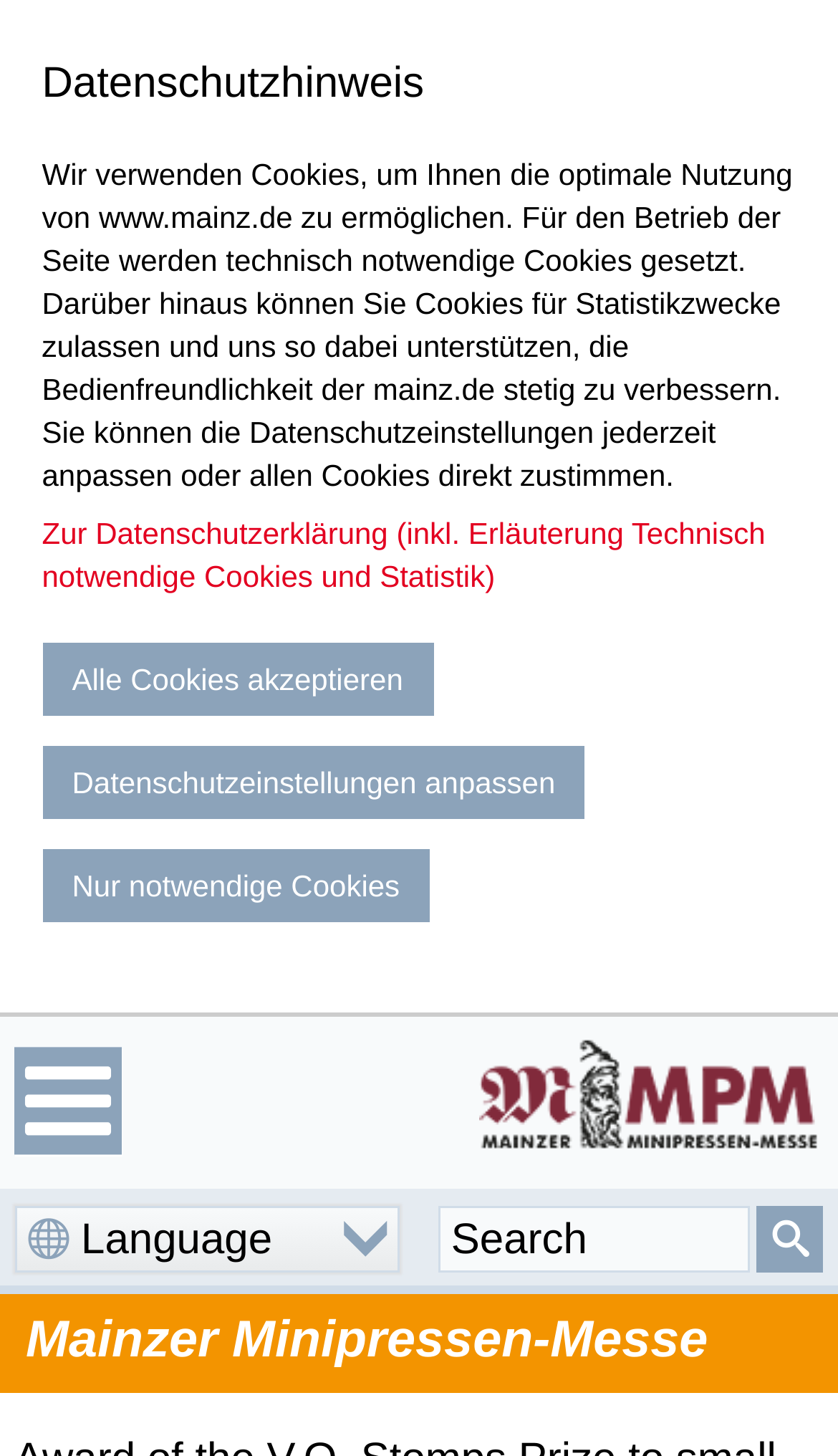Identify the bounding box coordinates of the region that should be clicked to execute the following instruction: "Change language".

[0.017, 0.828, 0.477, 0.875]